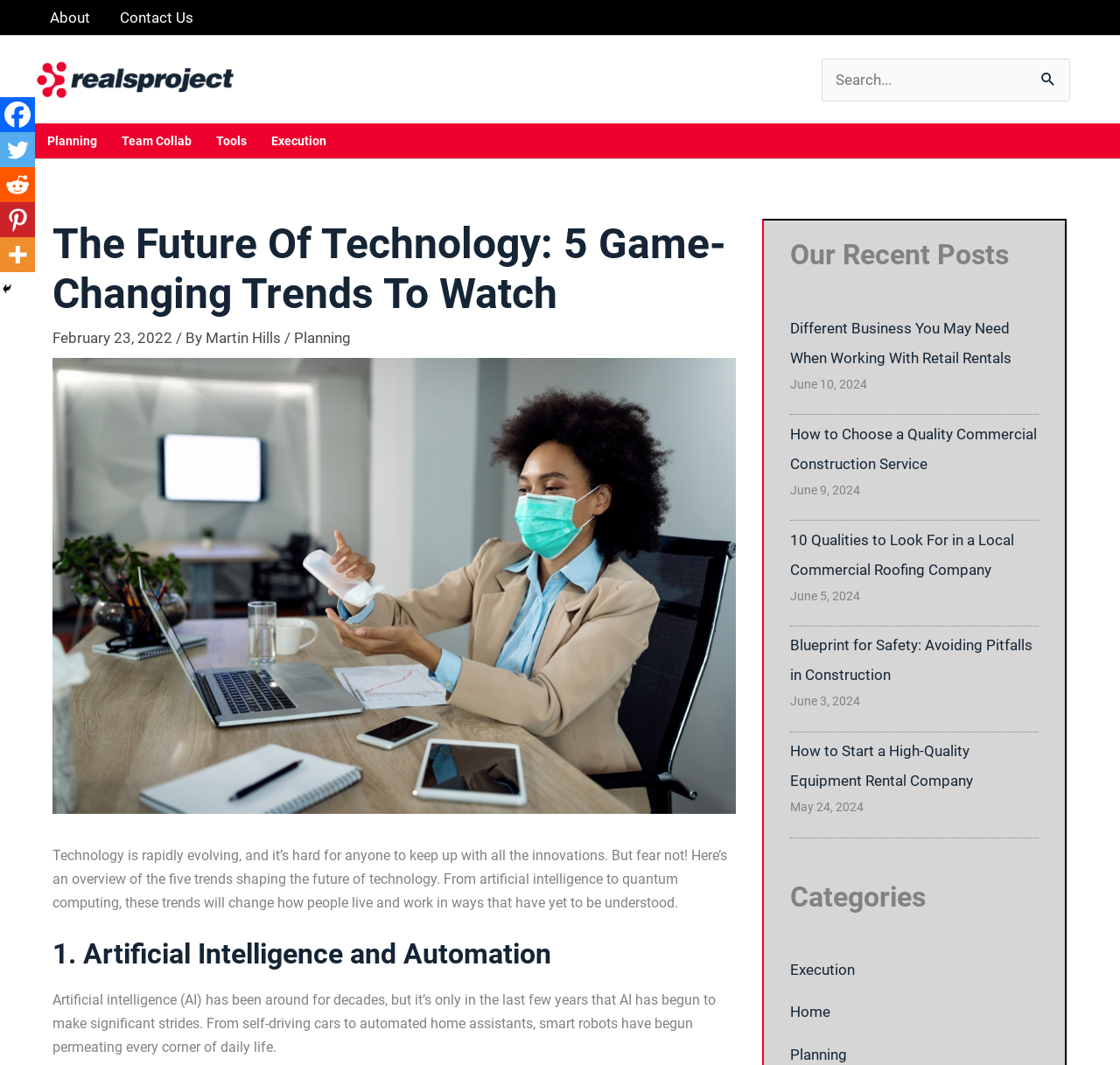Summarize the webpage comprehensively, mentioning all visible components.

This webpage is about the future of technology, specifically highlighting five game-changing trends to watch out for. At the top, there are several links to navigate to different sections of the website, including "About", "Contact Us", and "Reals Project". Below these links, there is a search bar with a button to initiate a search.

The main content of the webpage is divided into two sections. On the left, there is a heading that reads "The Future Of Technology: 5 Game-Changing Trends To Watch" followed by a brief introduction to the topic. Below this, there is an image of a person with gadgets. The introduction is followed by a detailed description of the first trend, Artificial Intelligence and Automation, which includes information about its recent advancements and applications.

On the right side of the webpage, there are three columns of links and information. The top column has links to social media platforms, including Facebook, Twitter, Reddit, Pinterest, and More. Below this, there is a section titled "Our Recent Posts" that lists several articles with their titles and publication dates. The articles are related to business and construction topics. The third column has a section titled "Categories" with links to different categories, including Execution, Home, and Planning.

Throughout the webpage, there are several images, including the Reals Project logo, a person with gadgets, and a small icon for the "More" link. The layout is organized, with clear headings and concise text, making it easy to navigate and read.